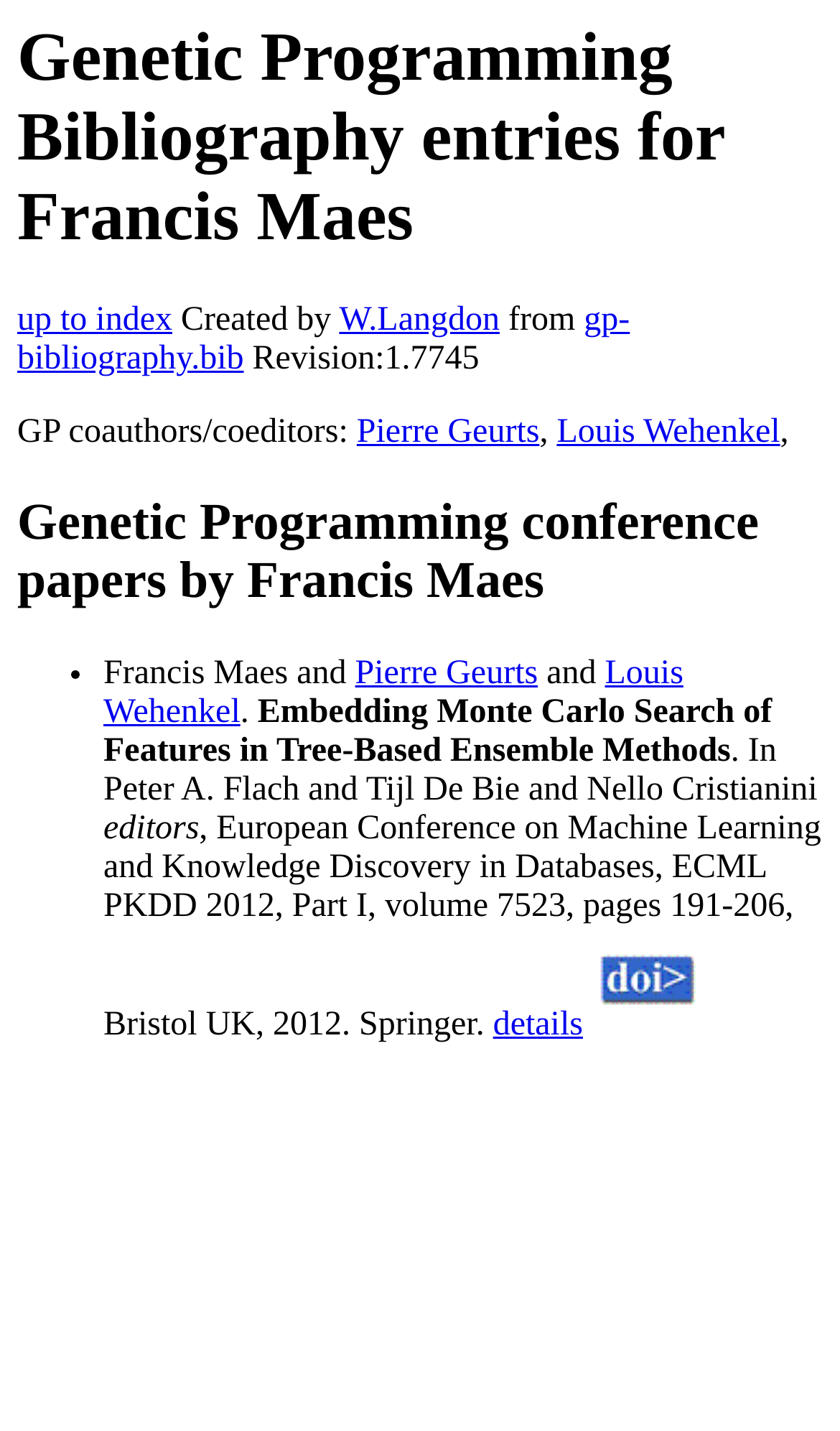What is the name of the editor of the conference proceedings?
Look at the screenshot and respond with a single word or phrase.

Peter A. Flach and Tijl De Bie and Nello Cristianini